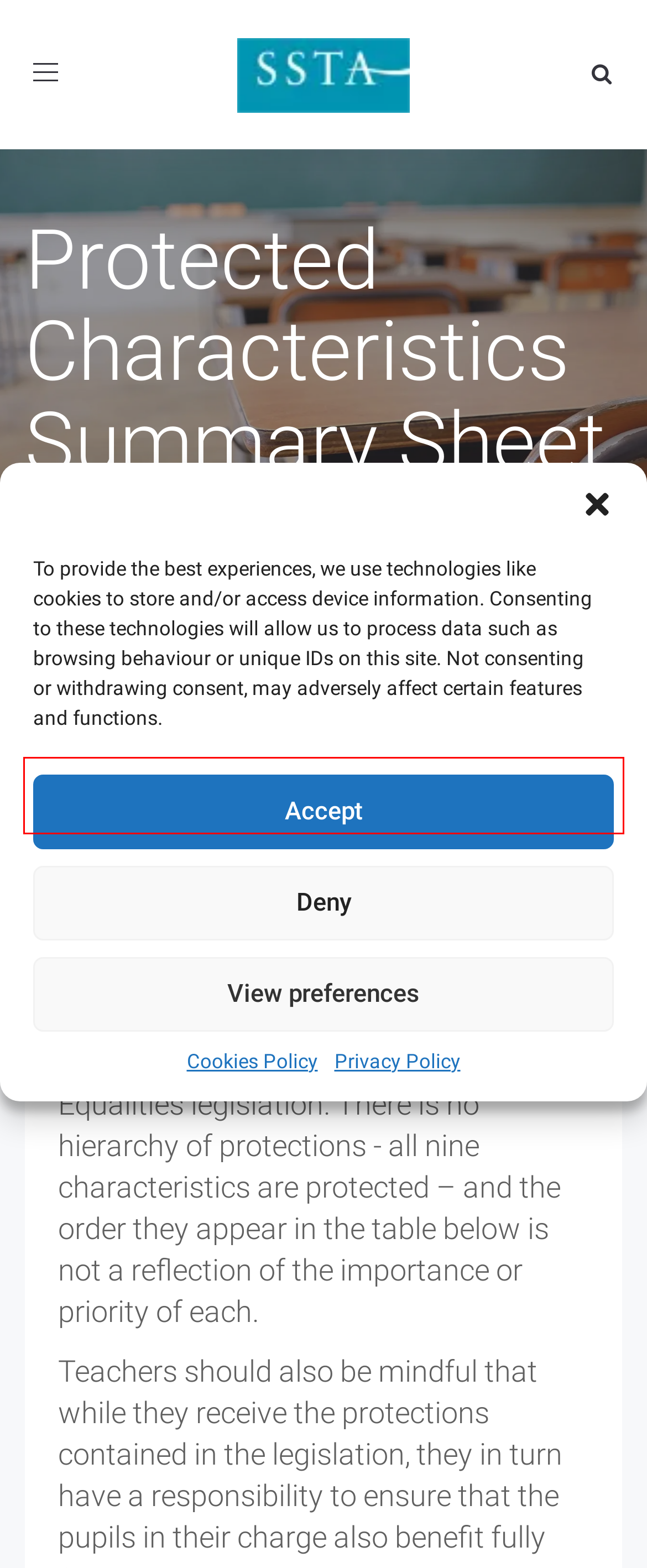You are provided with a screenshot of a webpage containing a red rectangle bounding box. Identify the webpage description that best matches the new webpage after the element in the bounding box is clicked. Here are the potential descriptions:
A. Join the SSTA - Scottish Secondary Teachers' Association
B. Emails from the SSTA - Scottish Secondary Teachers' Association
C. Health and Safety - Scottish Secondary Teachers' Association
D. Cookies Policy - Scottish Secondary Teachers' Association
E. Home Page - Scottish Secondary Teachers' Association
F. Advice Notes - Scottish Secondary Teachers' Association
G. Privacy Policy - Scottish Secondary Teachers' Association
H. Subscription Fees 2024 - Scottish Secondary Teachers' Association

A